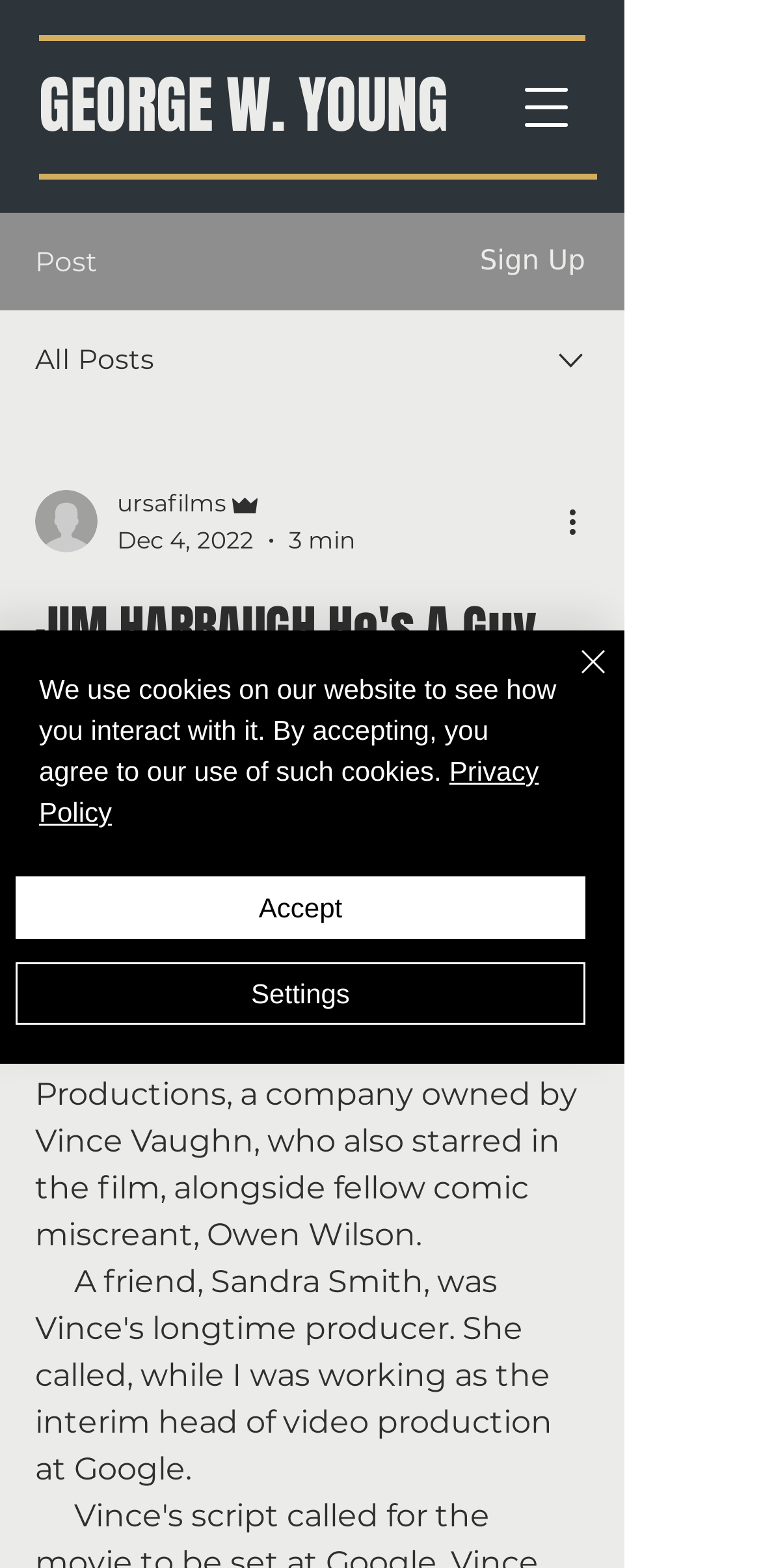What is the name of the person mentioned in the post?
With the help of the image, please provide a detailed response to the question.

I found the answer by looking at the heading of the post, which is 'JIM HARBAUGH He's A Guy'. This suggests that JIM HARBAUGH is the person being referred to in the post.